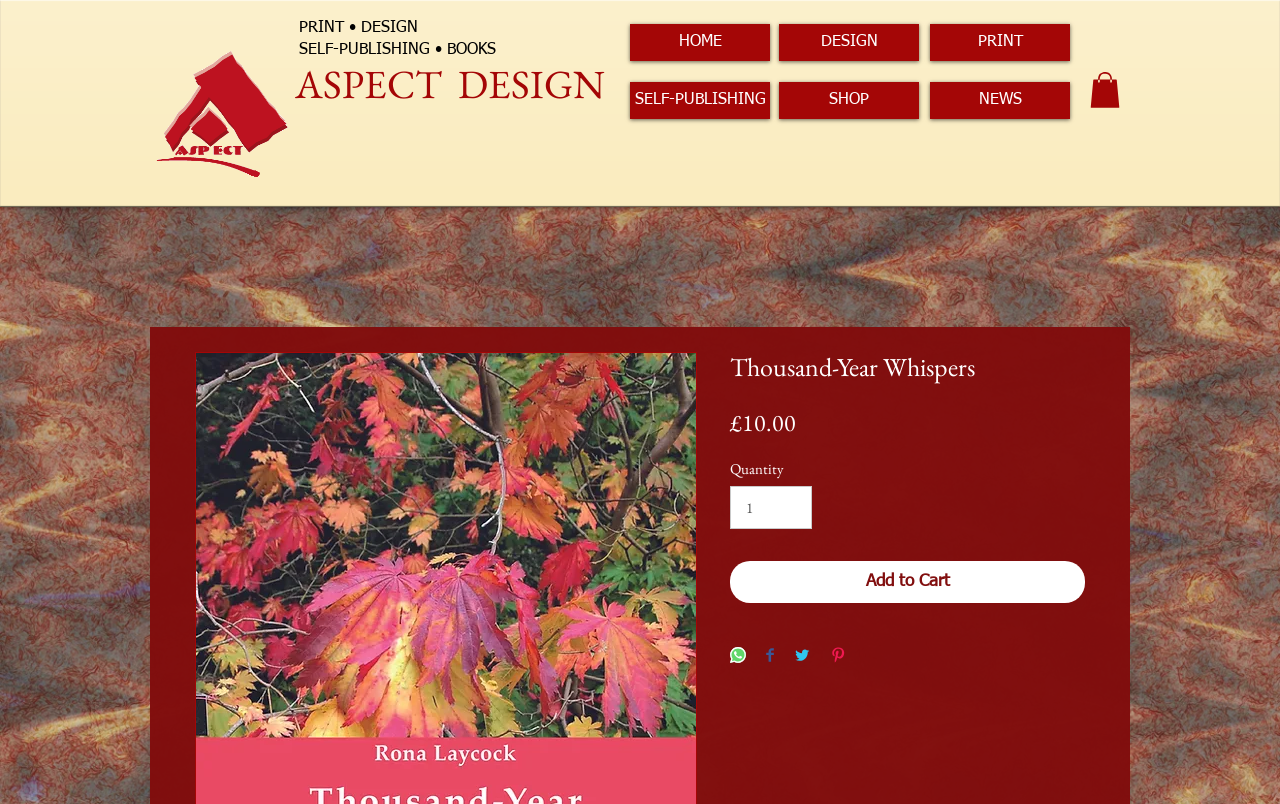Please identify the bounding box coordinates of the element I need to click to follow this instruction: "Click on the SHOP link".

[0.609, 0.102, 0.718, 0.148]